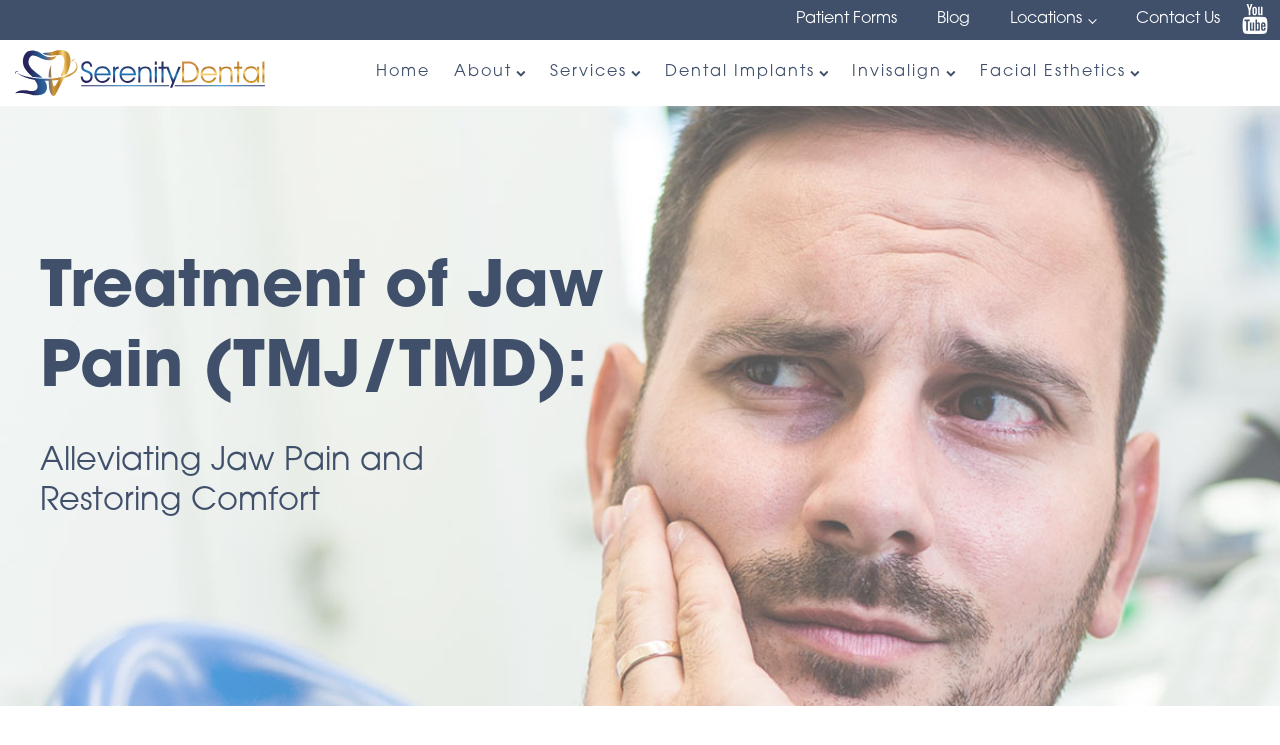Please give a concise answer to this question using a single word or phrase: 
What is the icon next to the 'youtube' text?

svg